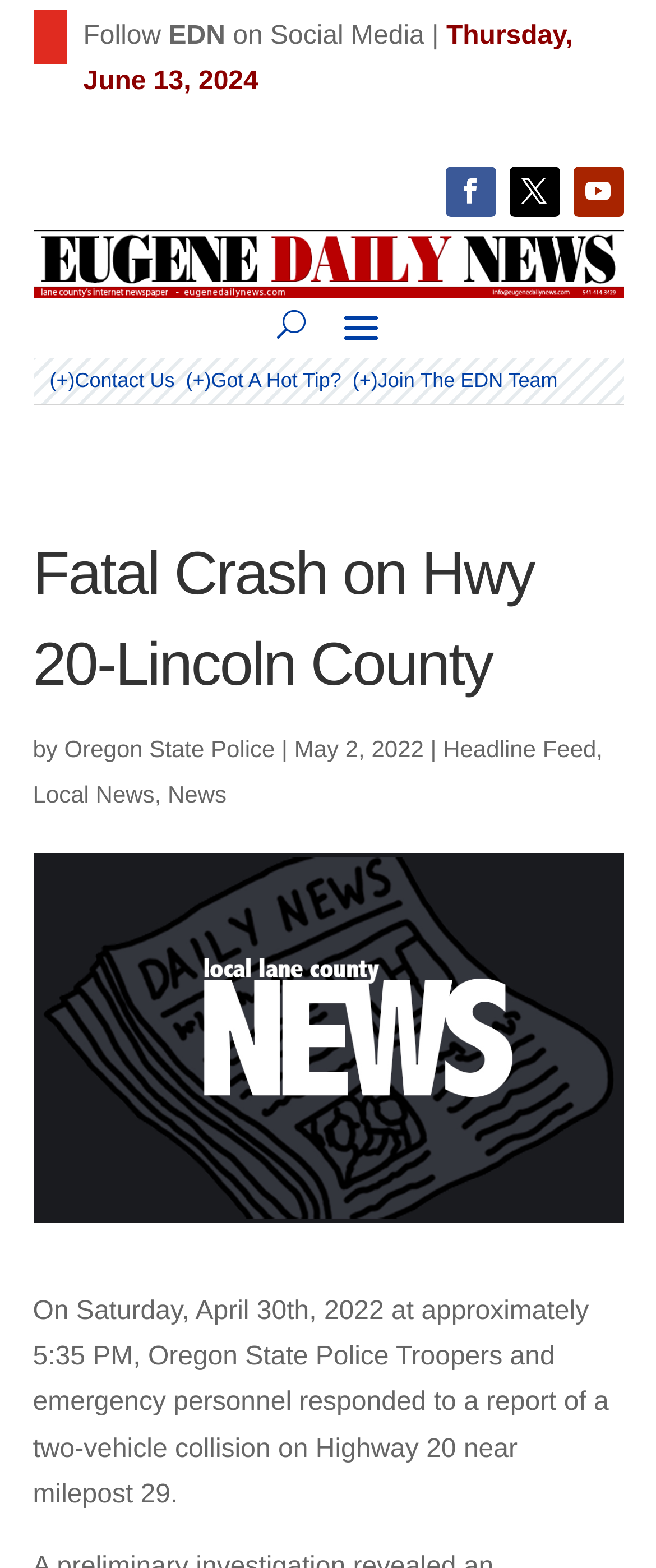Return the bounding box coordinates of the UI element that corresponds to this description: "Headline Feed". The coordinates must be given as four float numbers in the range of 0 and 1, [left, top, right, bottom].

[0.675, 0.469, 0.909, 0.486]